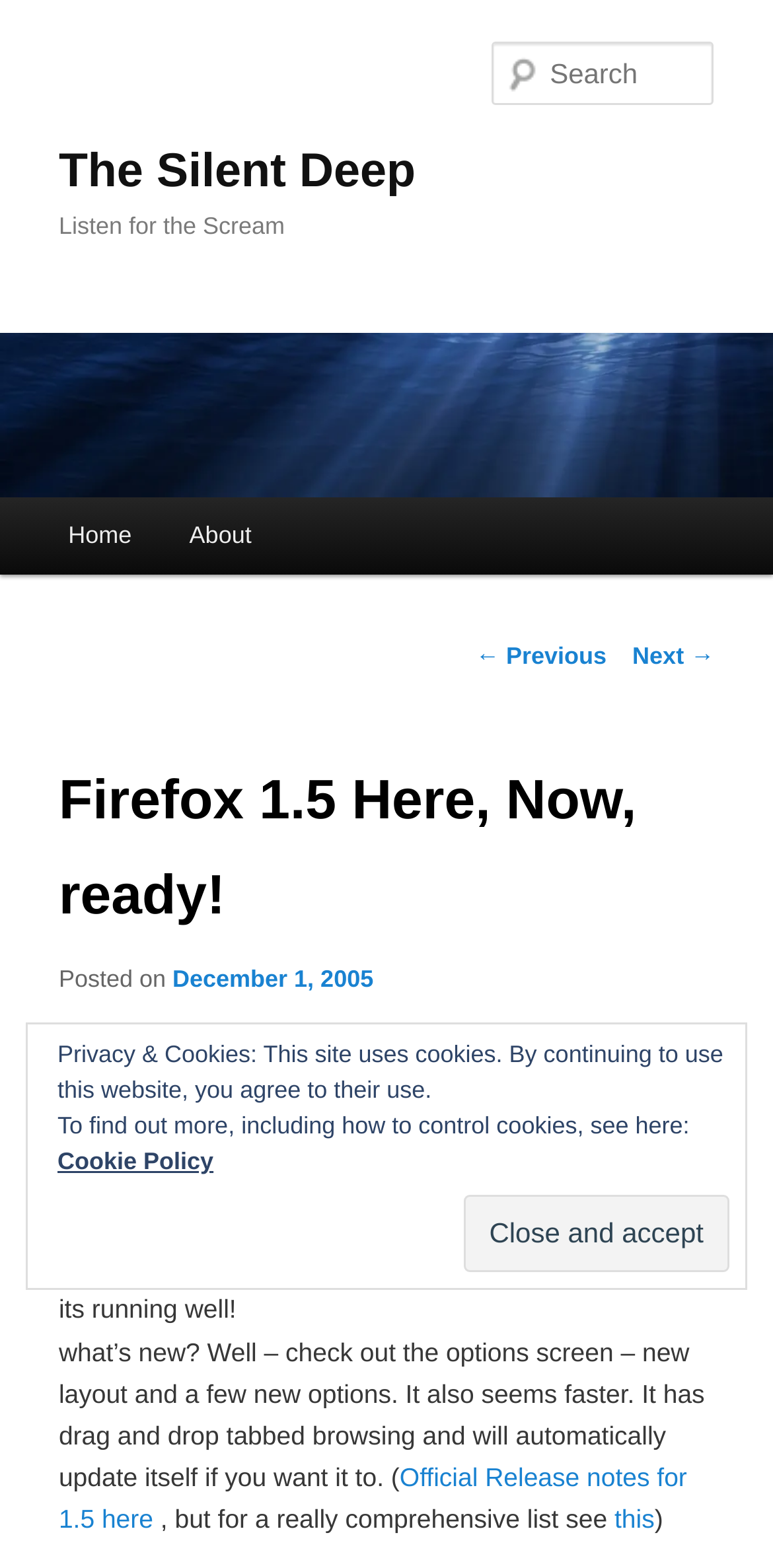Please locate the bounding box coordinates of the element that needs to be clicked to achieve the following instruction: "Go to the home page". The coordinates should be four float numbers between 0 and 1, i.e., [left, top, right, bottom].

[0.051, 0.317, 0.208, 0.367]